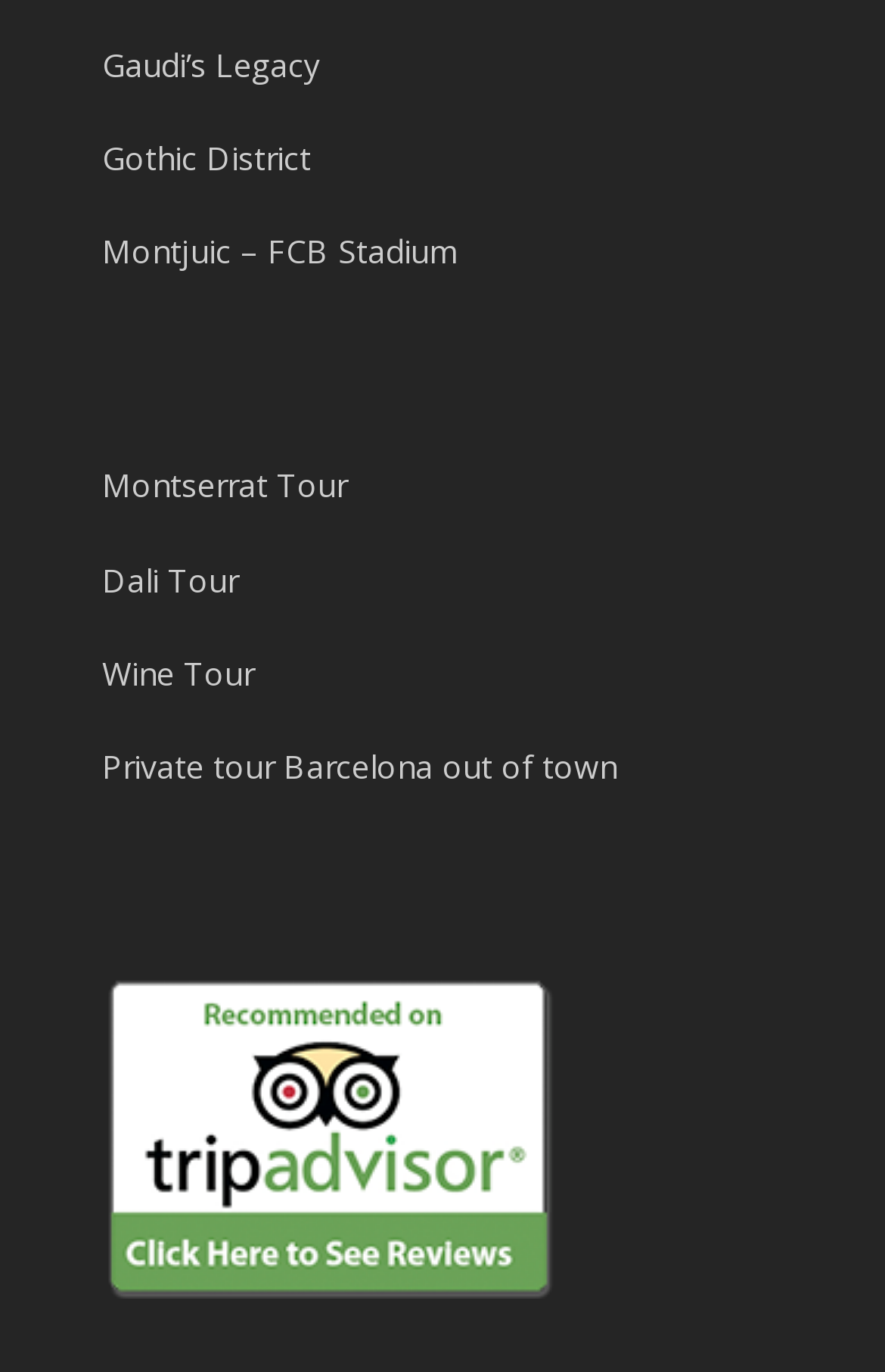Determine the bounding box coordinates of the clickable area required to perform the following instruction: "Click on Gaudi’s Legacy". The coordinates should be represented as four float numbers between 0 and 1: [left, top, right, bottom].

[0.115, 0.013, 0.885, 0.081]